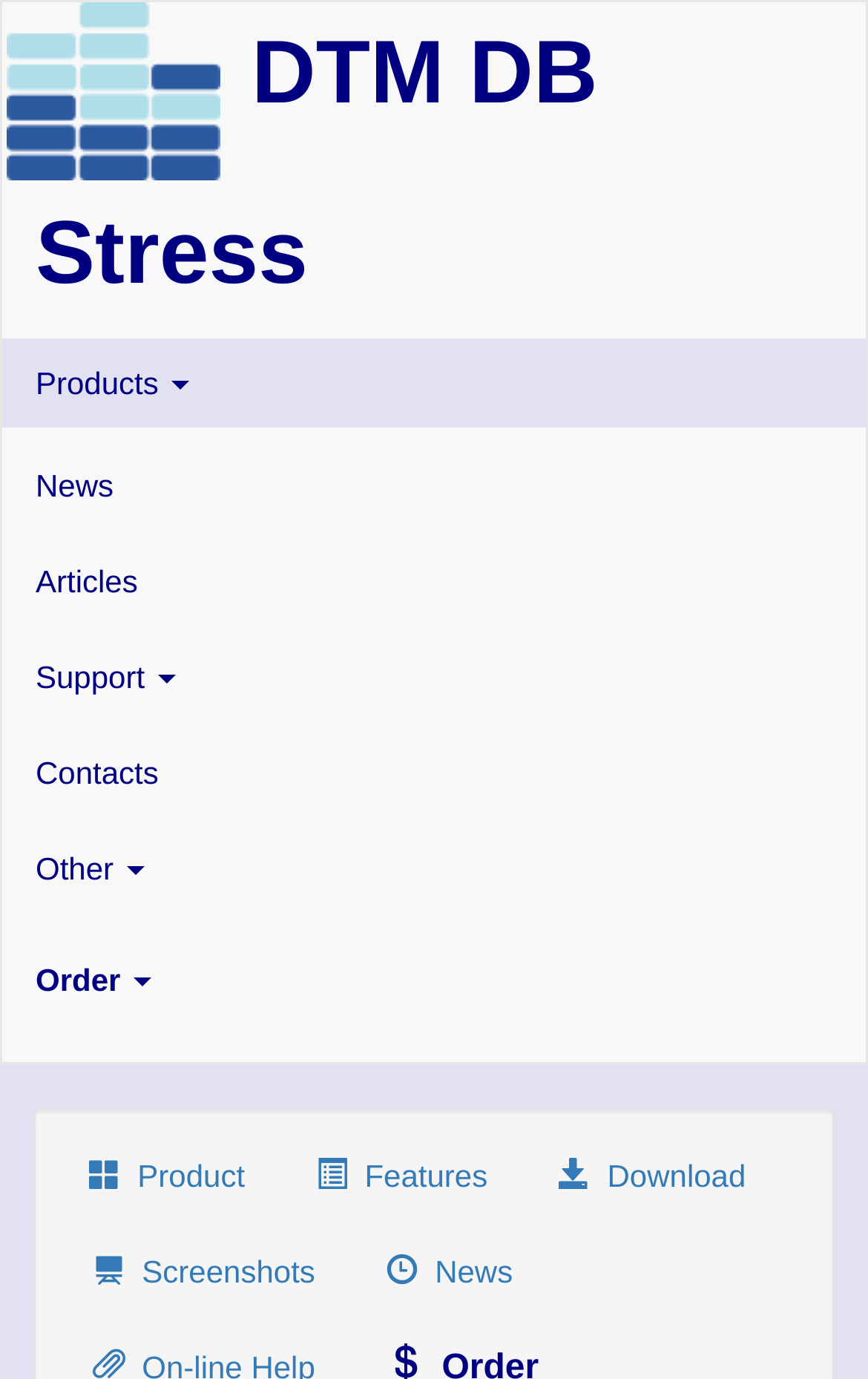Given the following UI element description: "parent_node: DTM DB Stress", find the bounding box coordinates in the webpage screenshot.

[0.041, 0.054, 0.254, 0.079]